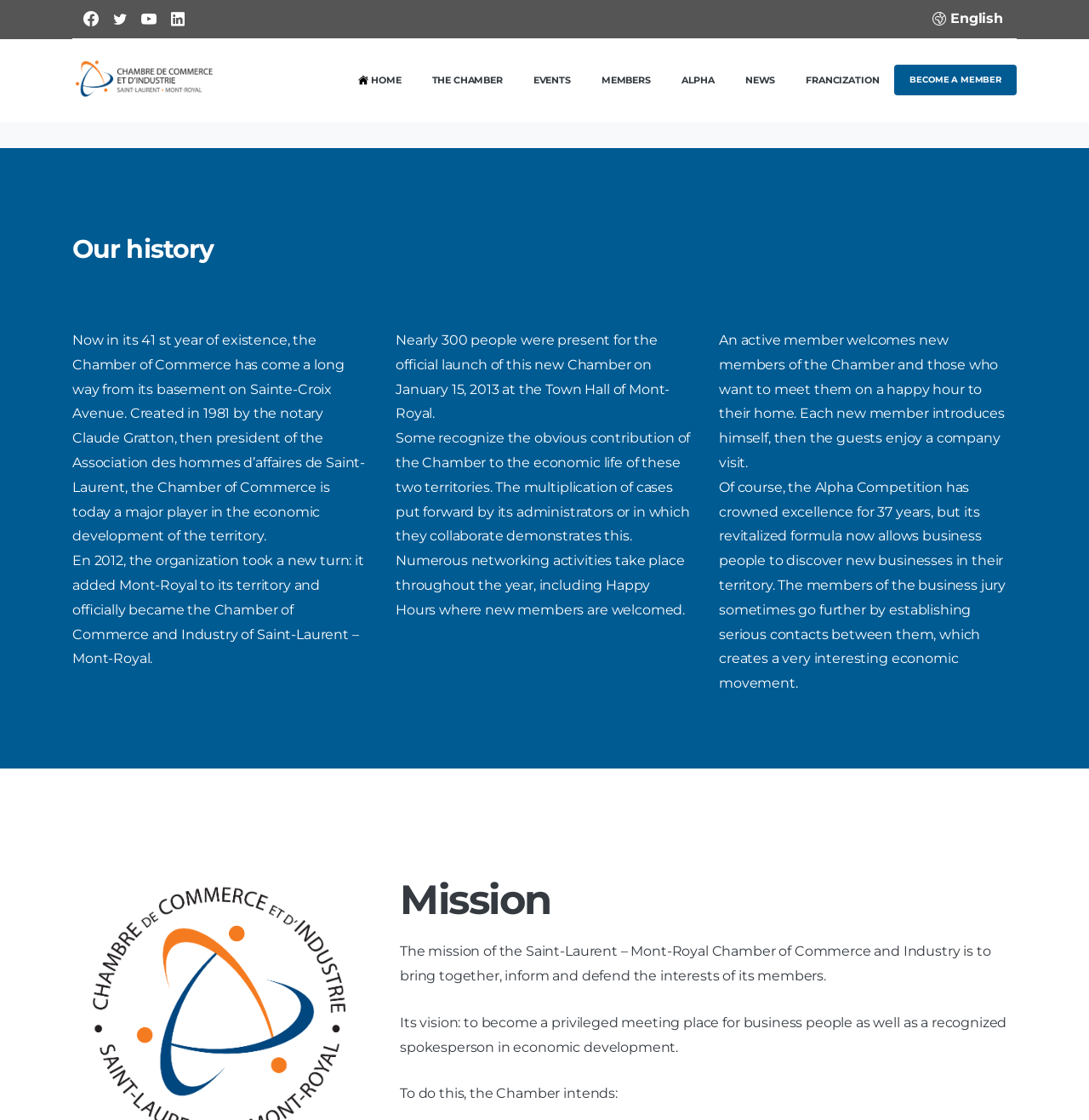Given the element description "Repeaters" in the screenshot, predict the bounding box coordinates of that UI element.

None